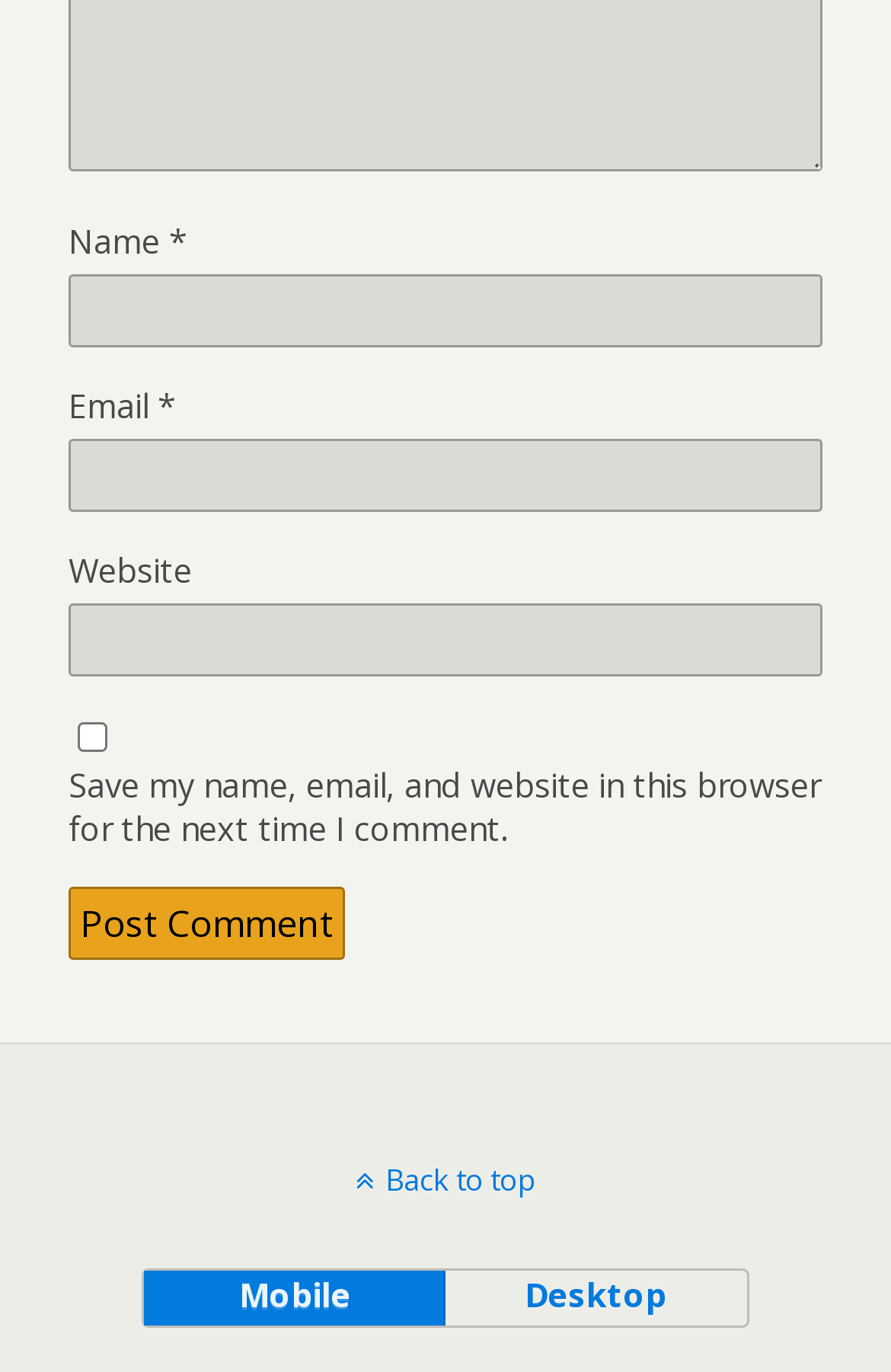Identify the bounding box coordinates for the region to click in order to carry out this instruction: "Enter your name". Provide the coordinates using four float numbers between 0 and 1, formatted as [left, top, right, bottom].

[0.077, 0.199, 0.923, 0.252]